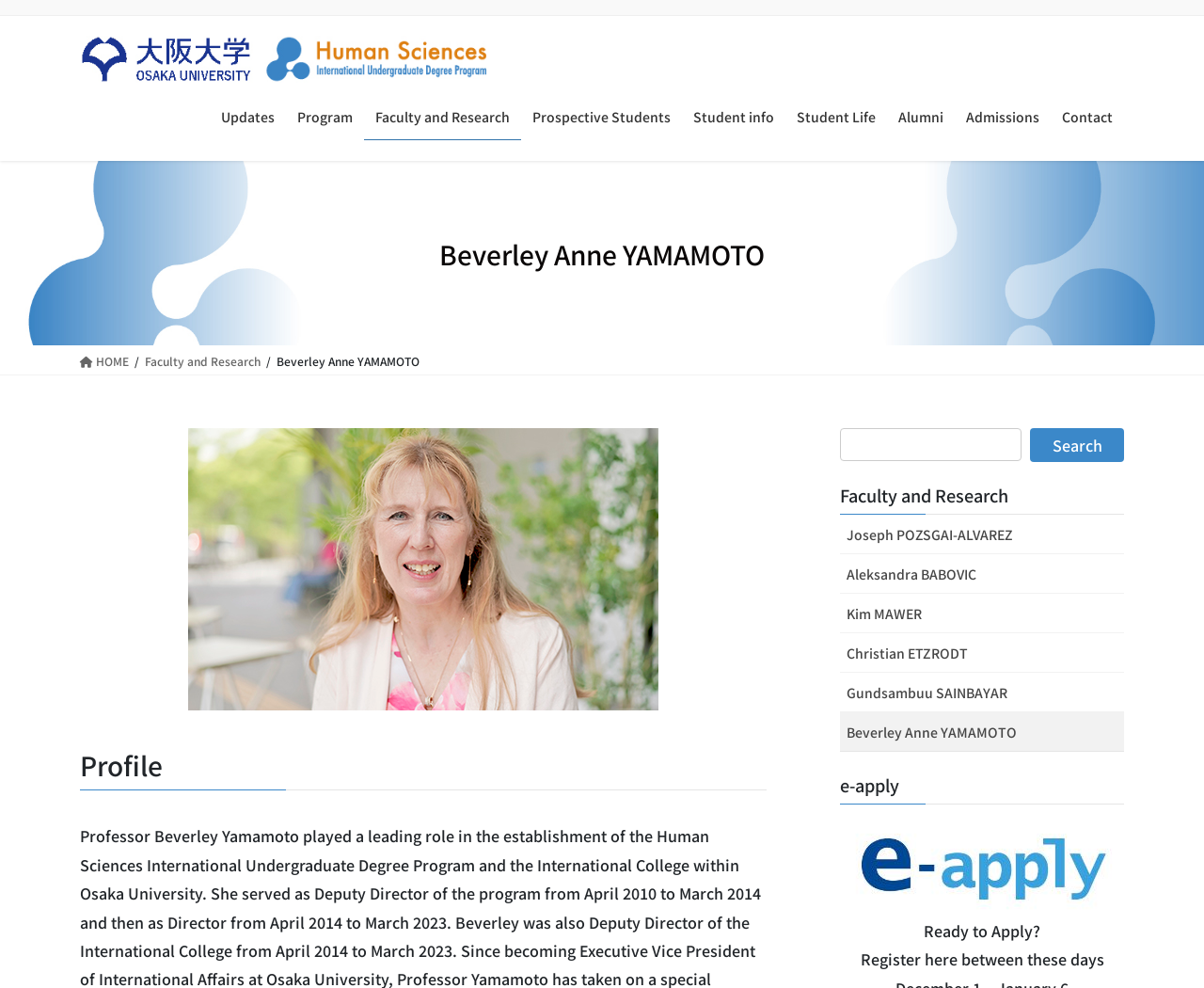Please mark the bounding box coordinates of the area that should be clicked to carry out the instruction: "Read the Alumni Stories of Emma".

[0.671, 0.141, 0.859, 0.184]